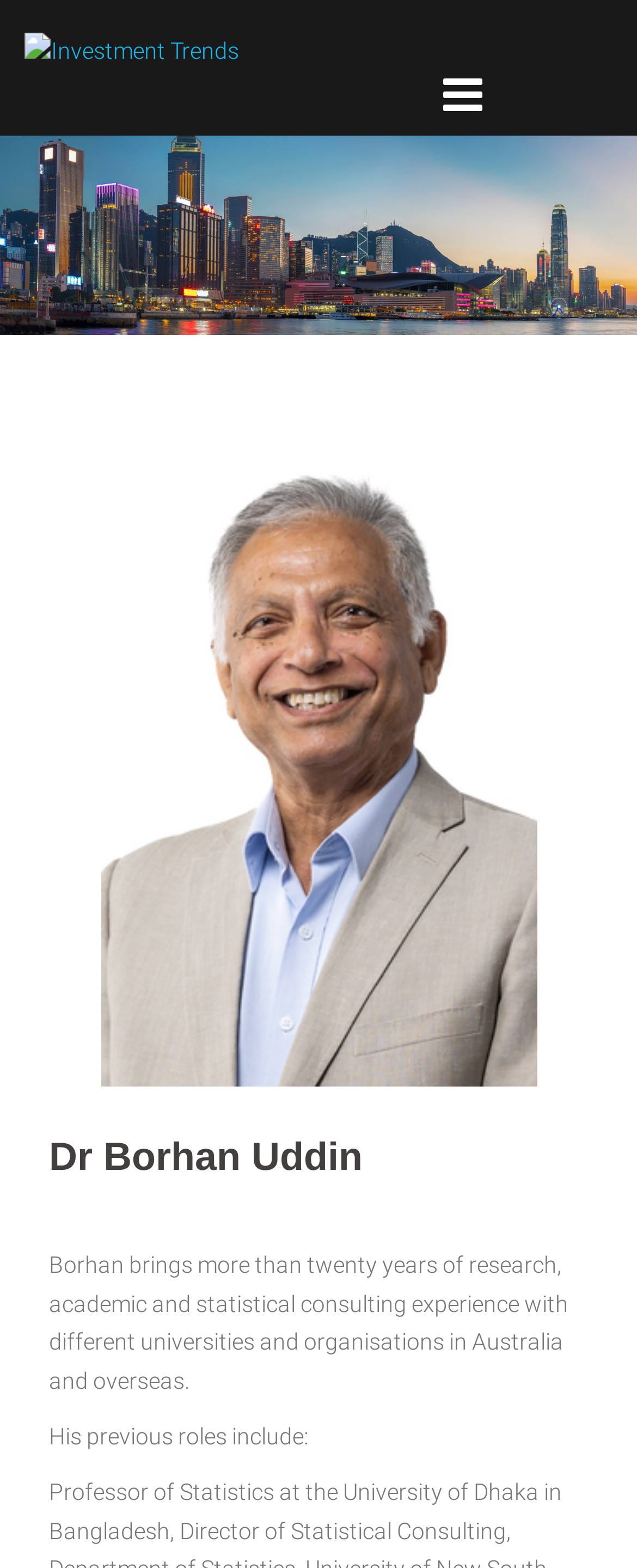Find the bounding box of the UI element described as: "title="Investment Trends"". The bounding box coordinates should be given as four float values between 0 and 1, i.e., [left, top, right, bottom].

[0.039, 0.024, 0.375, 0.041]